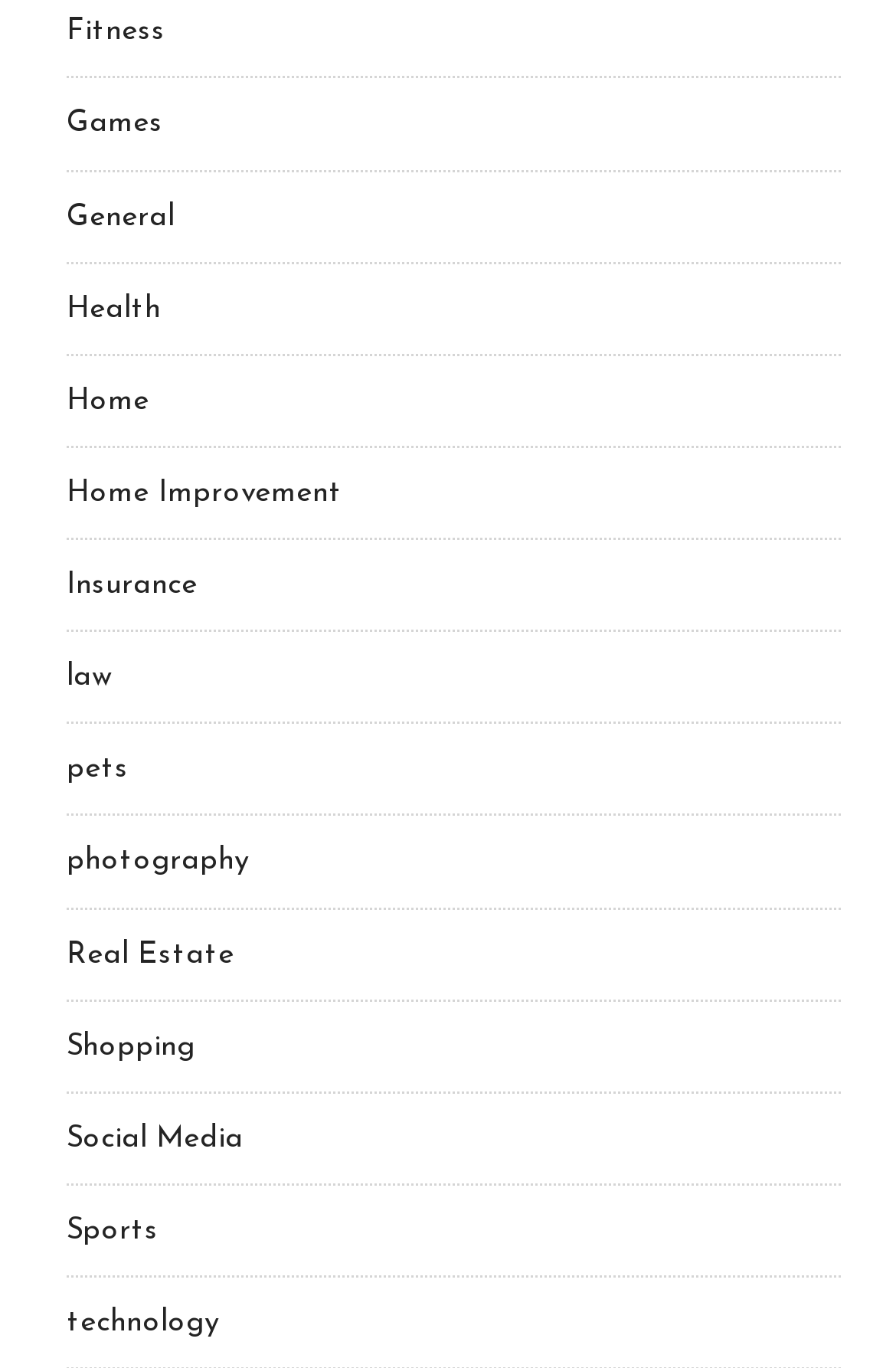Find the bounding box coordinates of the area that needs to be clicked in order to achieve the following instruction: "Explore Health". The coordinates should be specified as four float numbers between 0 and 1, i.e., [left, top, right, bottom].

[0.074, 0.214, 0.18, 0.236]